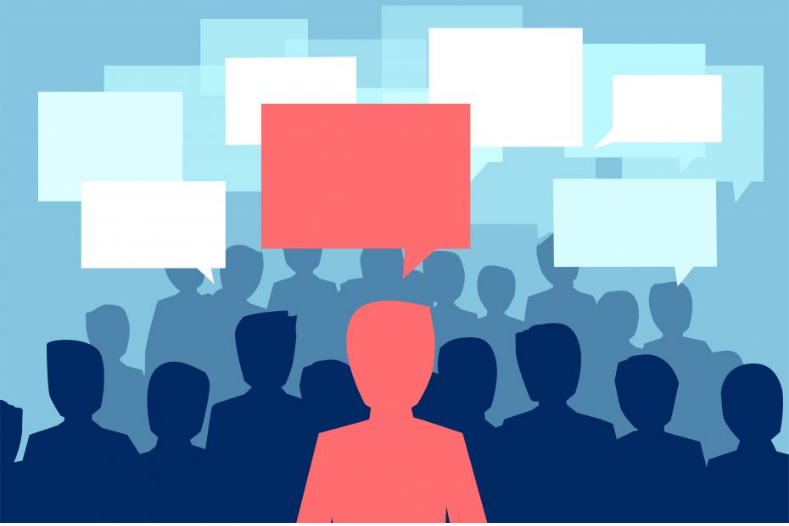What is the theme of the image?
Please answer the question as detailed as possible based on the image.

The image illustrates the theme of leadership communication, which is a dynamic exchange of thoughts, emphasizing the importance of emotions and communication in guiding effective leadership, as described in the caption.